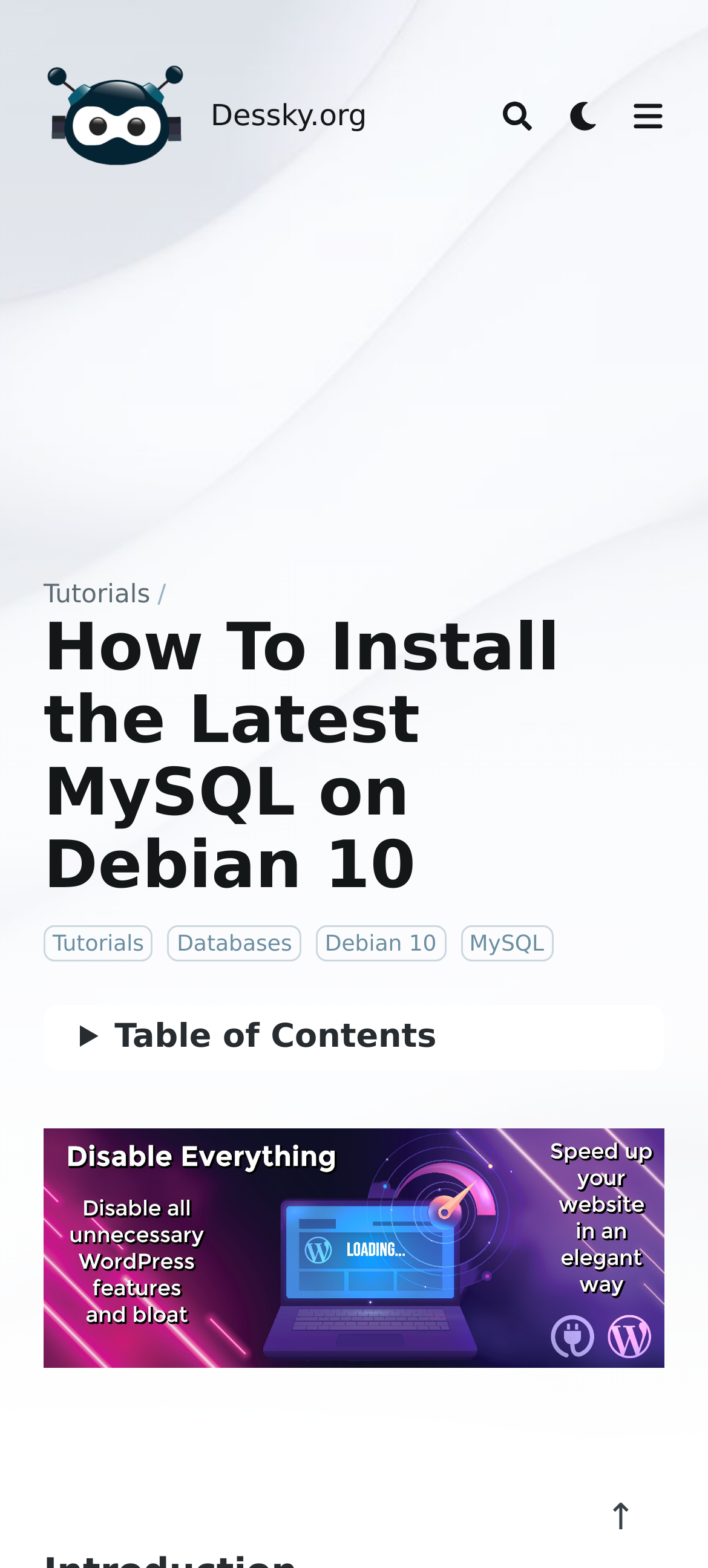What is the category of the tutorial?
Respond with a short answer, either a single word or a phrase, based on the image.

Databases